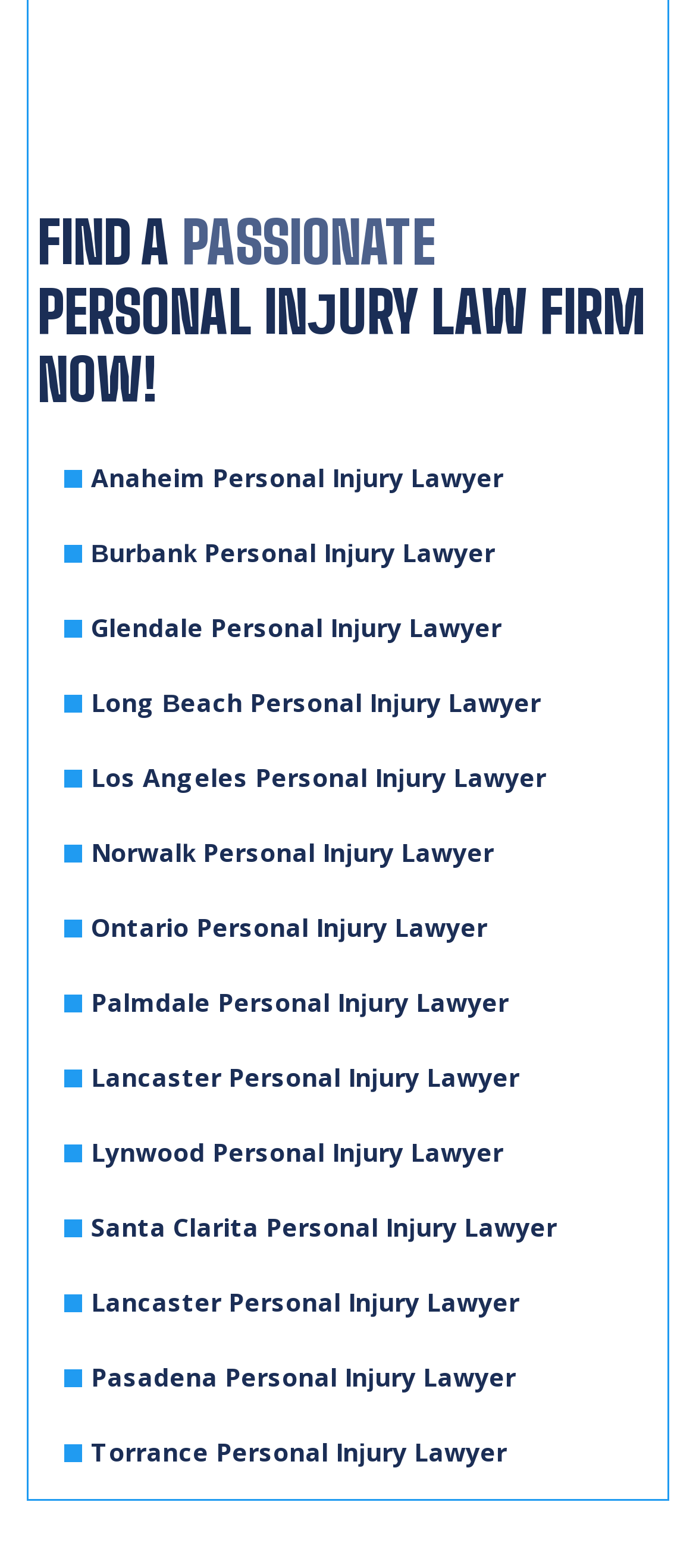Using the element description Lancaster Personal Injury Lawyer, predict the bounding box coordinates for the UI element. Provide the coordinates in (top-left x, top-left y, bottom-right x, bottom-right y) format with values ranging from 0 to 1.

[0.092, 0.807, 0.908, 0.854]